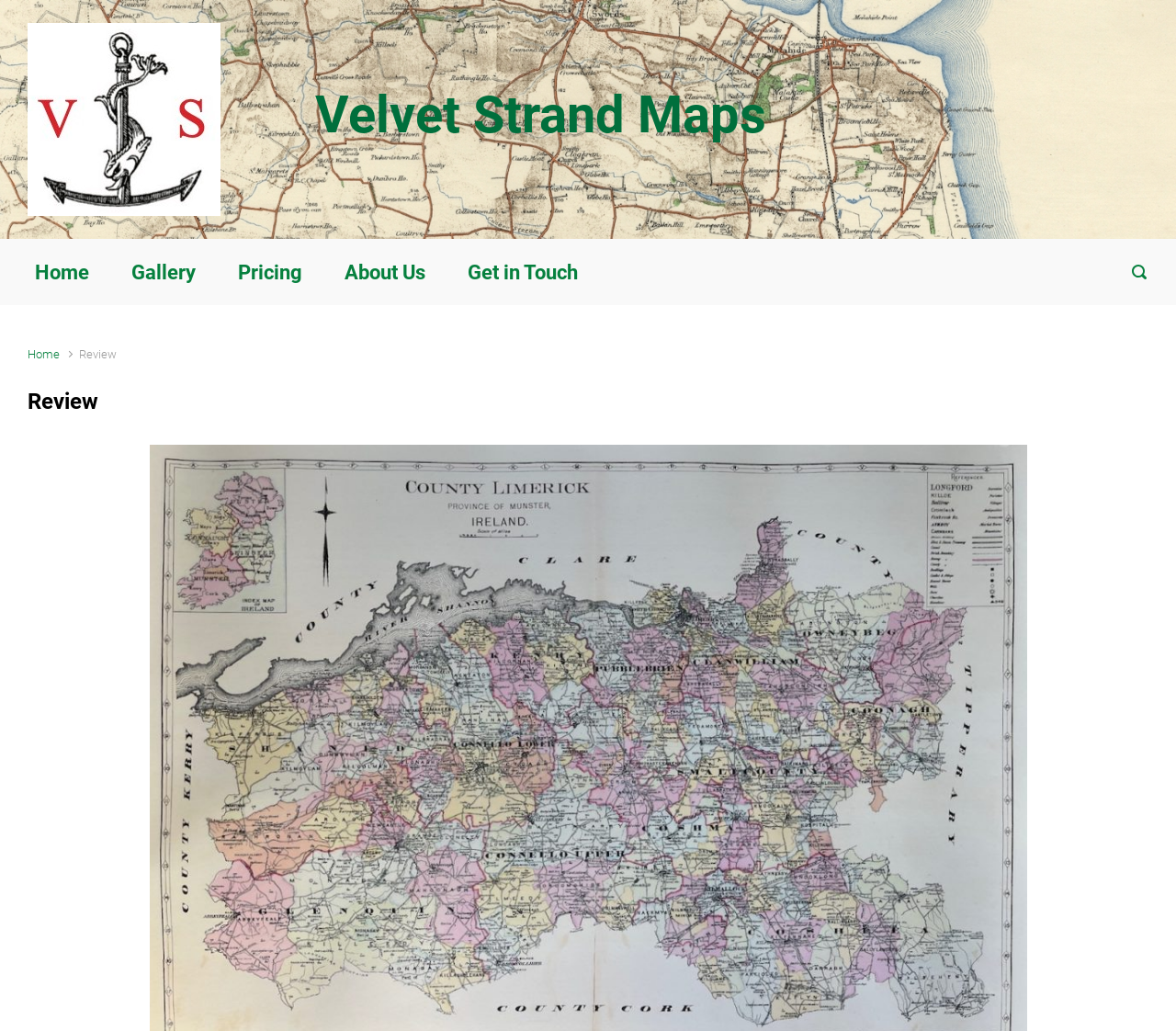Please find the bounding box coordinates of the element's region to be clicked to carry out this instruction: "click on the Velvet Strand Maps image".

[0.023, 0.022, 0.188, 0.209]